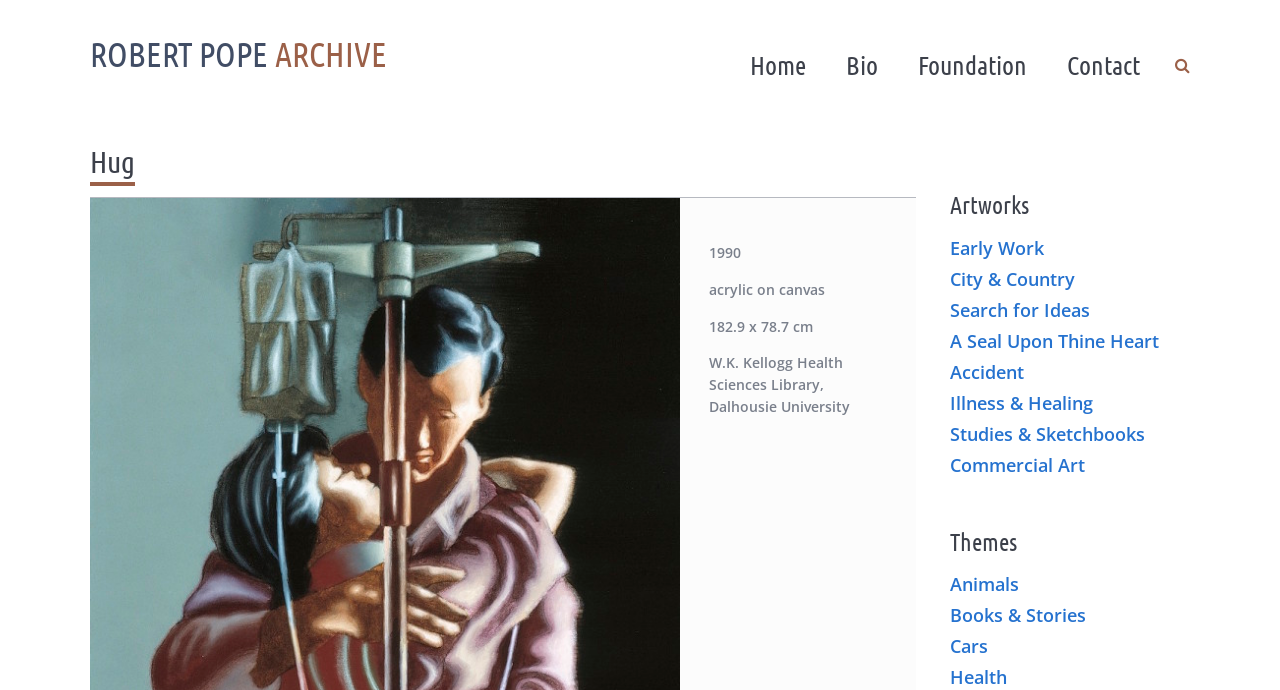What is the title of the archive?
Please respond to the question with a detailed and well-explained answer.

The title of the archive can be found at the top of the webpage, where it says 'ROBERT POPE ARCHIVE' in a heading element.